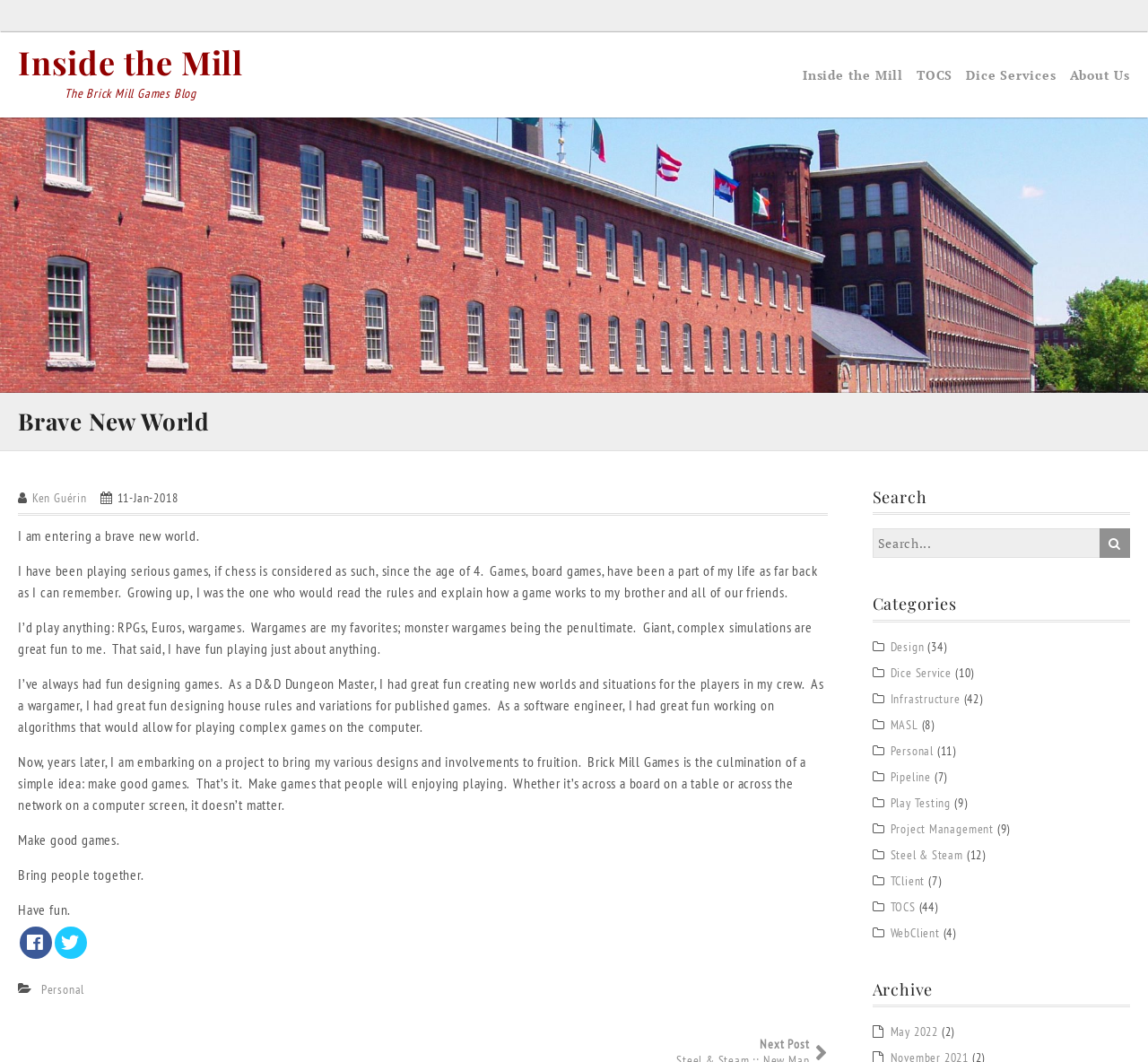Describe all the visual and textual components of the webpage comprehensively.

The webpage is titled "Brave New World – Inside the Mill" and has a blog-like structure. At the top, there is a heading "Inside the Mill" with a link to the same title. Below it, there is a static text "The Brick Mill Games Blog". 

On the top-right side, there are four links: "Inside the Mill", "TOCS", "Dice Services", and "About Us". 

The main content of the webpage is an article titled "Brave New World" with a heading. The article starts with a link to the author's name, "Ken Guérin", and a timestamp "11-Jan-2018". The article is divided into several paragraphs, where the author shares their experience with games, from playing chess at a young age to designing games as a software engineer. The author introduces their project, Brick Mill Games, with the goal of creating enjoyable games that bring people together.

At the bottom of the article, there are social media links to share the content on Facebook and Twitter, as well as a link to a "Personal" section.

On the right side of the webpage, there are three sections: "Search", "Categories", and "Archive". The "Search" section has a search box and a magnifying glass button. The "Categories" section lists various categories, such as "Design", "Dice Service", "Infrastructure", and others, each with a number of related posts in parentheses. The "Archive" section lists a single link to "May 2022" with two related posts.